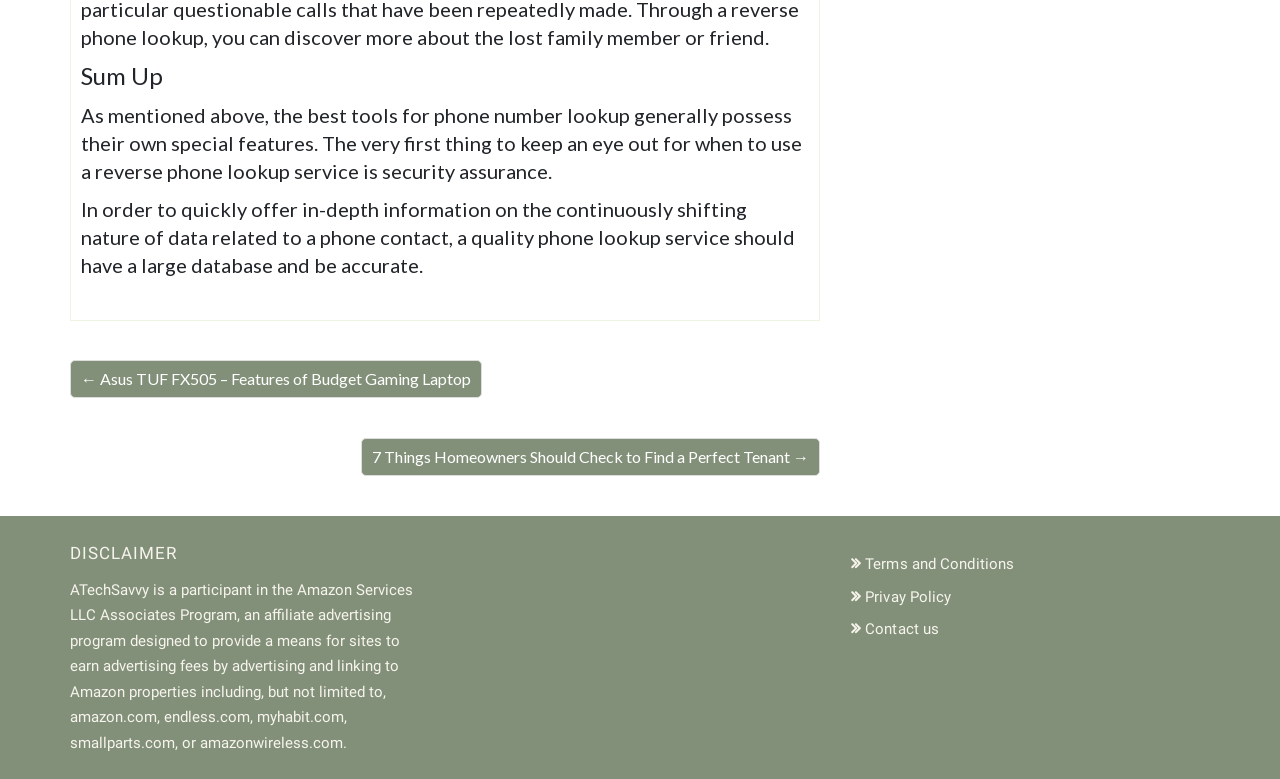Based on the visual content of the image, answer the question thoroughly: How many links are present at the bottom of the webpage?

There are 5 links present at the bottom of the webpage, including '← Asus TUF FX505 – Features of Budget Gaming Laptop', '7 Things Homeowners Should Check to Find a Perfect Tenant →', 'Terms and Conditions', 'Privay Policy', and 'Contact us'.